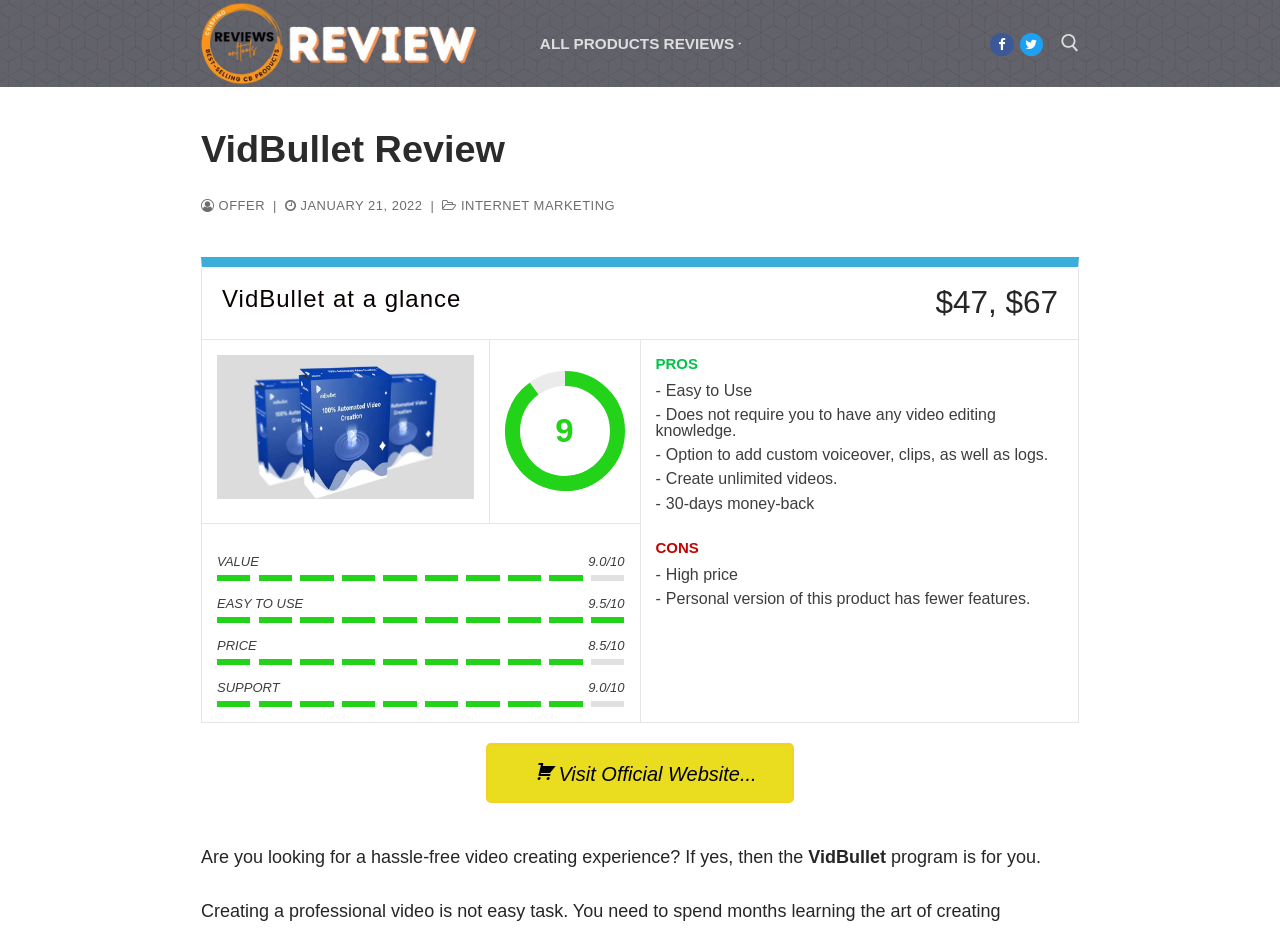Determine the bounding box coordinates for the clickable element to execute this instruction: "Check the price of VidBullet". Provide the coordinates as four float numbers between 0 and 1, i.e., [left, top, right, bottom].

[0.731, 0.306, 0.827, 0.344]